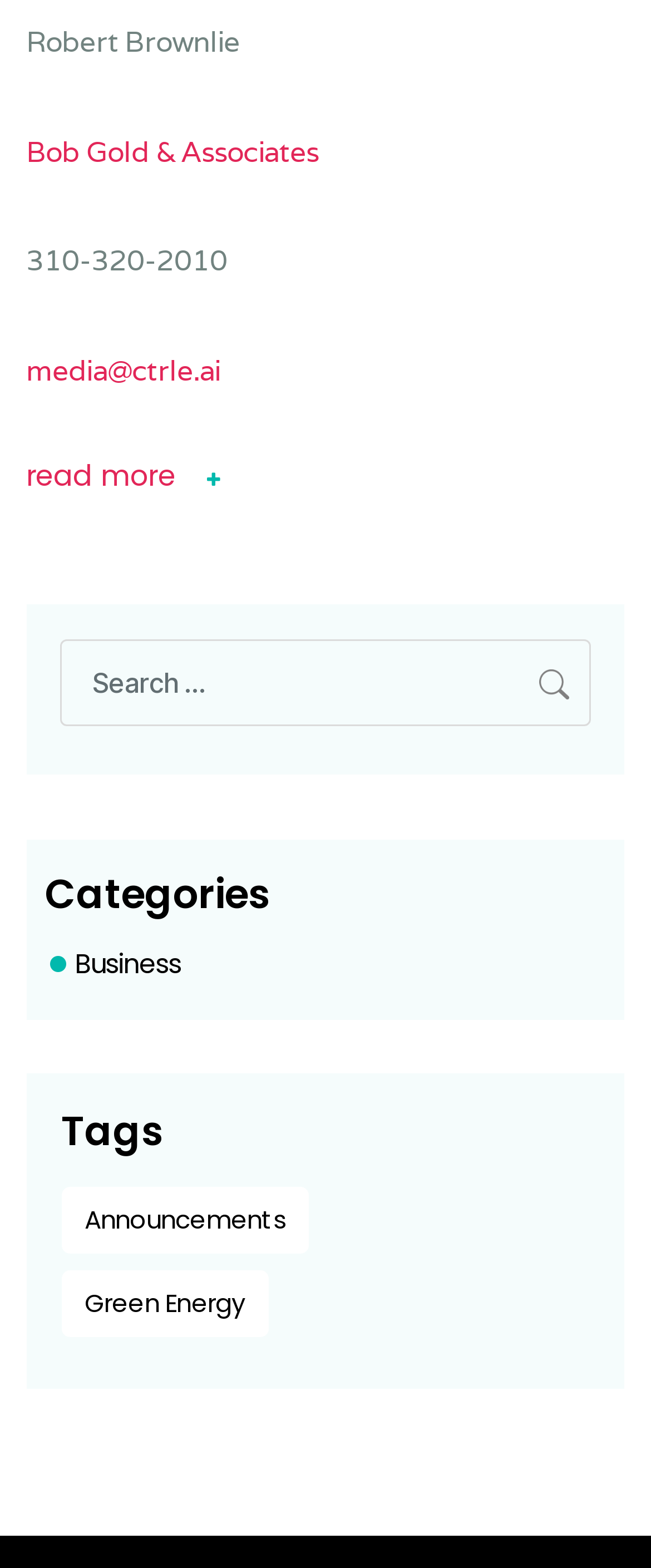What is the phone number?
Based on the image, give a one-word or short phrase answer.

310-320-2010